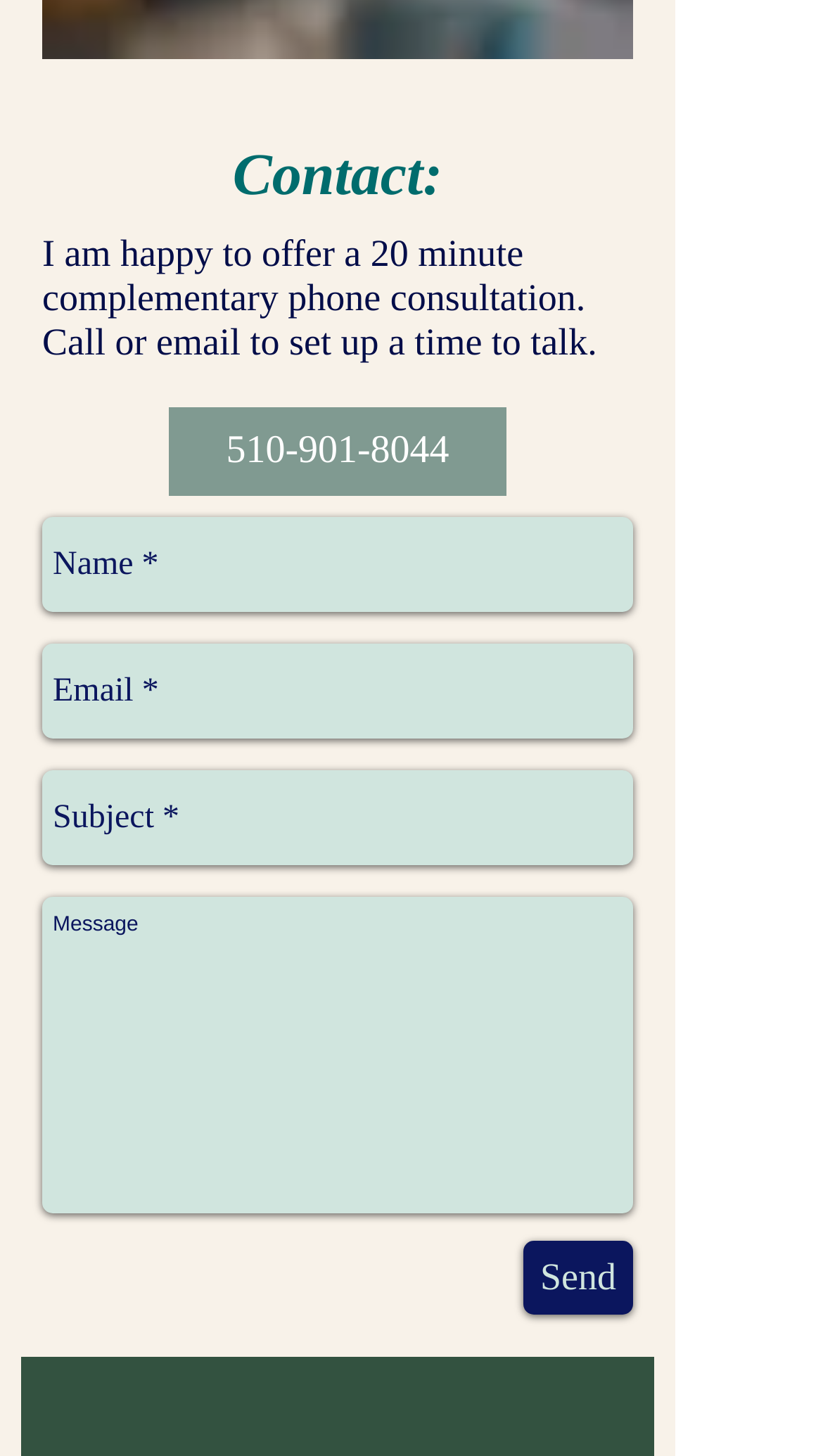What is the purpose of the phone number?
Your answer should be a single word or phrase derived from the screenshot.

To set up a consultation